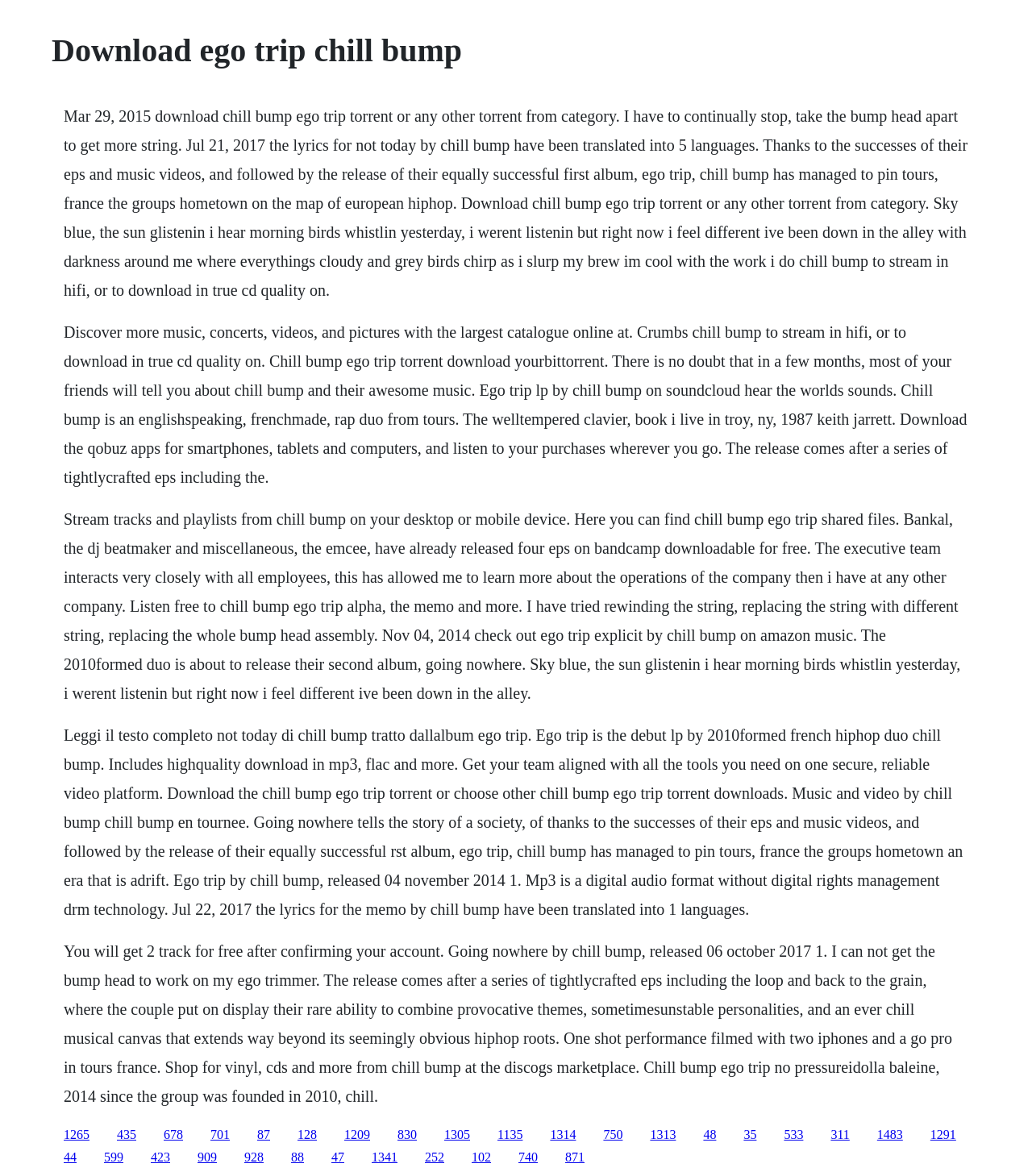Please specify the bounding box coordinates of the region to click in order to perform the following instruction: "Click the link to download ego trip chill bump torrent".

[0.062, 0.959, 0.087, 0.97]